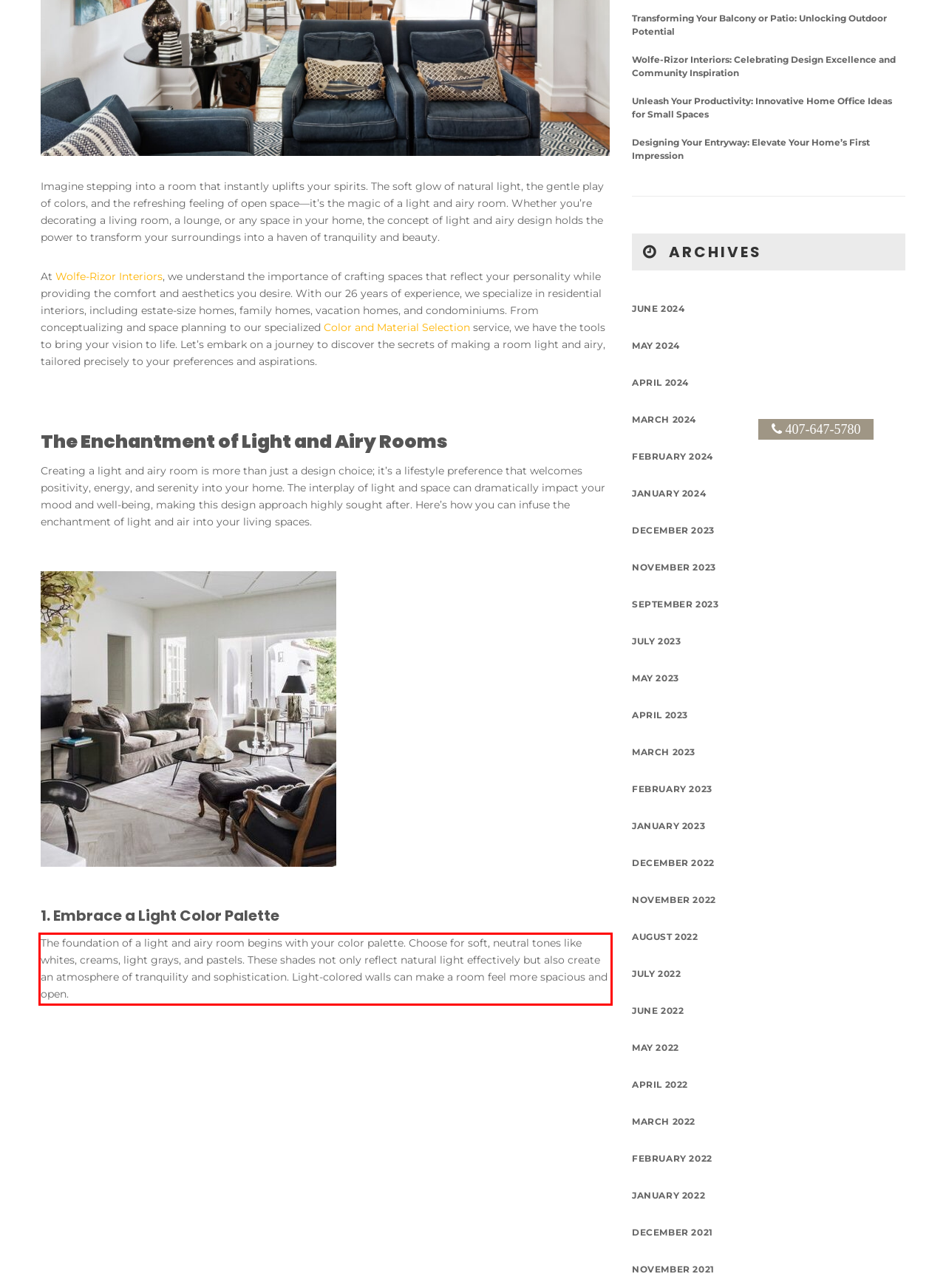You are provided with a screenshot of a webpage featuring a red rectangle bounding box. Extract the text content within this red bounding box using OCR.

The foundation of a light and airy room begins with your color palette. Choose for soft, neutral tones like whites, creams, light grays, and pastels. These shades not only reflect natural light effectively but also create an atmosphere of tranquility and sophistication. Light-colored walls can make a room feel more spacious and open.